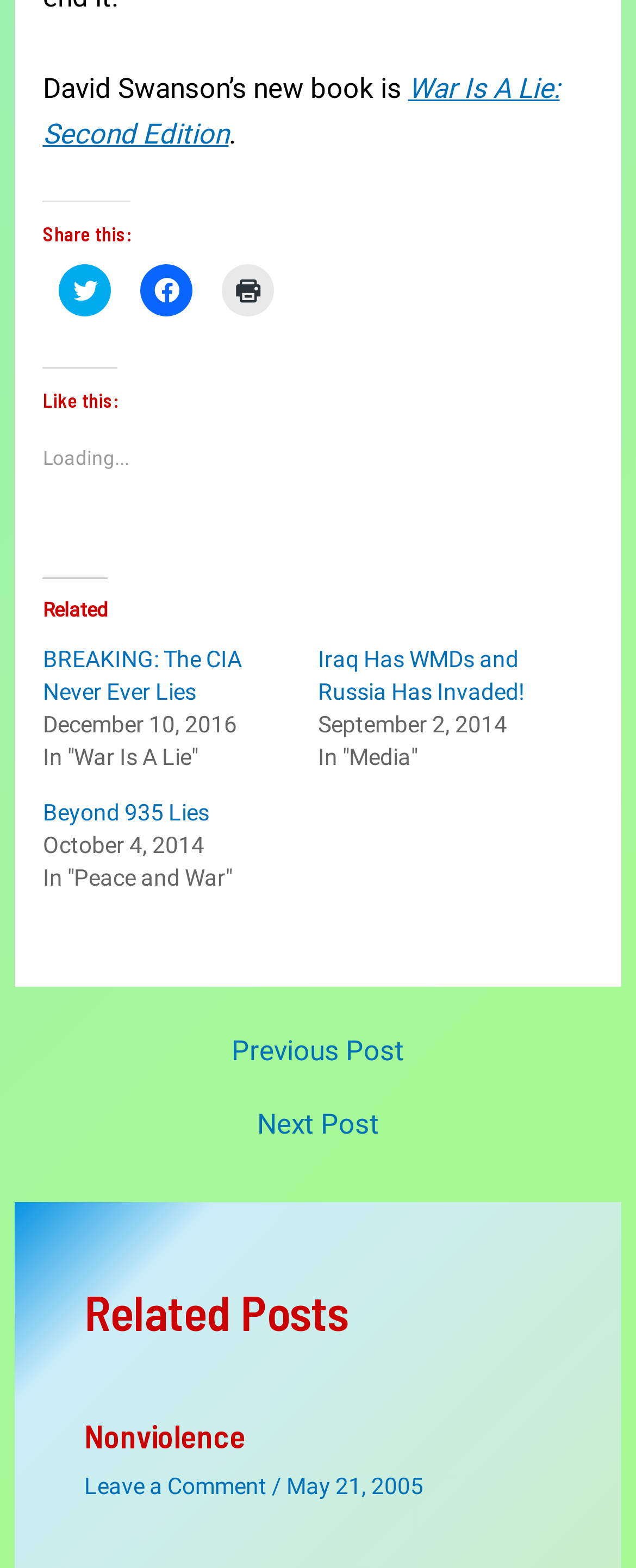What is the navigation option available at the bottom of the page?
Provide a short answer using one word or a brief phrase based on the image.

Previous Post, Next Post